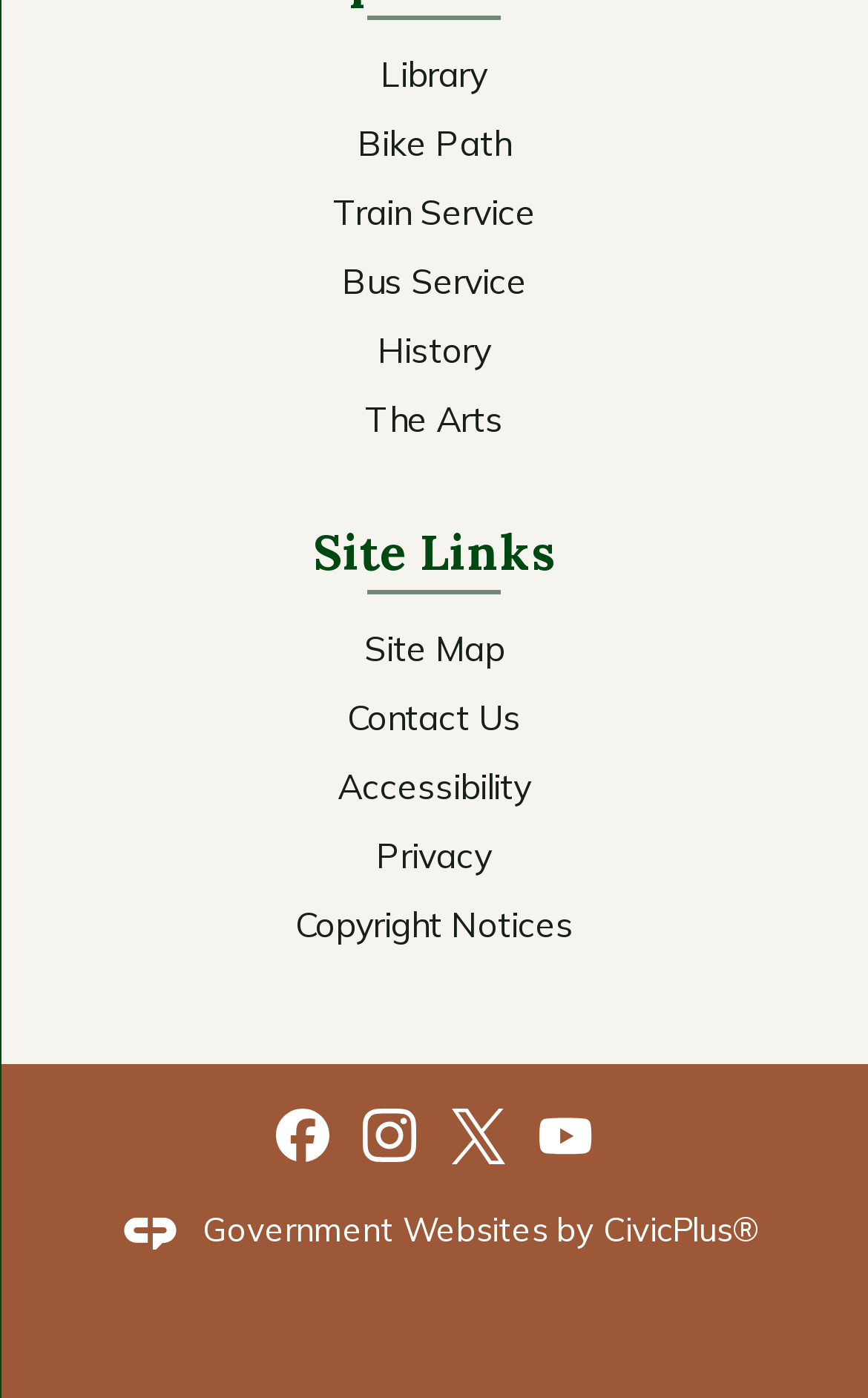What social media platforms are linked?
Please provide an in-depth and detailed response to the question.

At the bottom of the webpage, there are links to the website's social media profiles on Facebook, Instagram, and YouTube, indicated by their respective graphics.